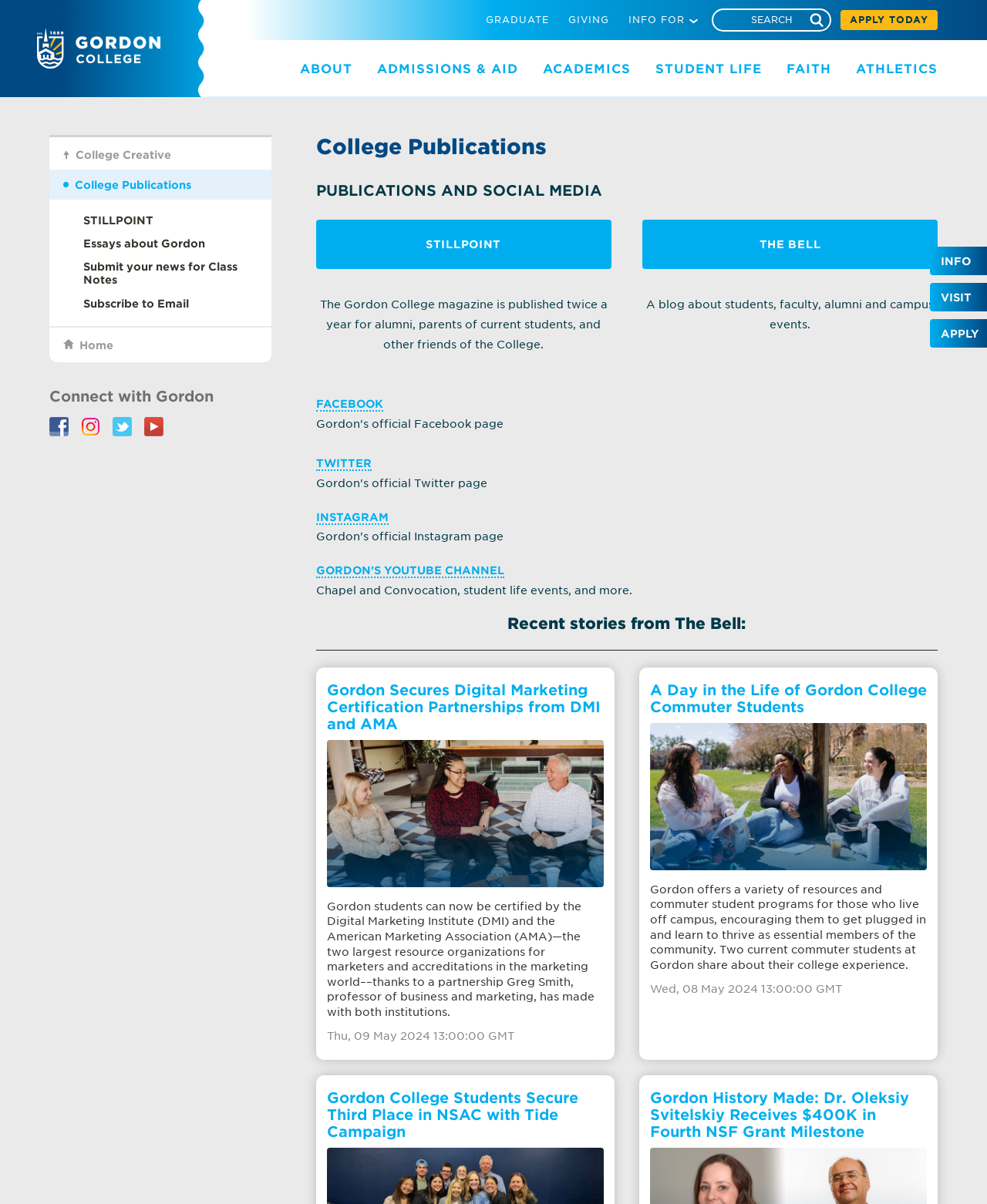Please specify the bounding box coordinates in the format (top-left x, top-left y, bottom-right x, bottom-right y), with values ranging from 0 to 1. Identify the bounding box for the UI component described as follows: alt="Gordon College logo"

[0.038, 0.048, 0.162, 0.059]